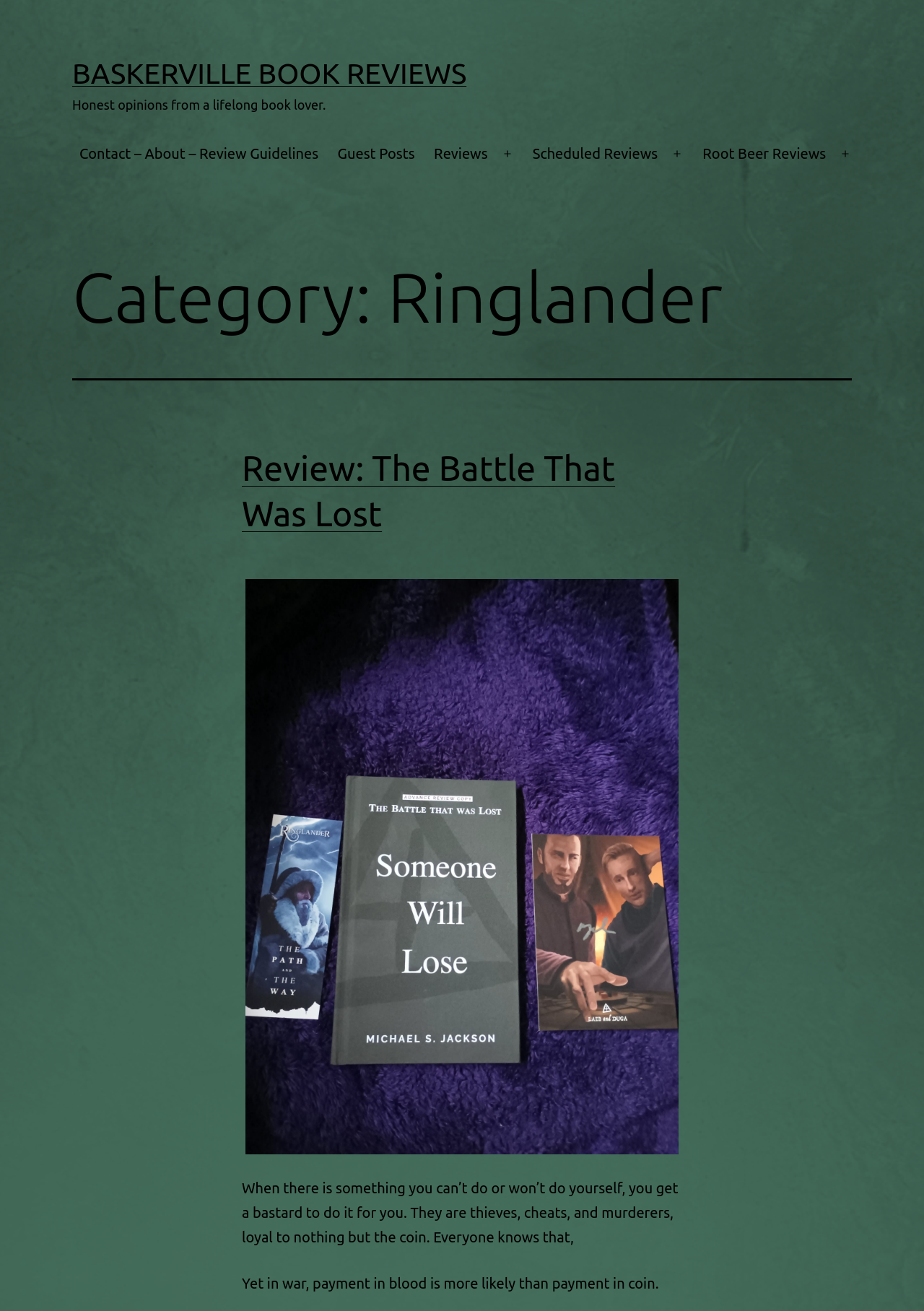Please specify the coordinates of the bounding box for the element that should be clicked to carry out this instruction: "Expand the 'Open menu' button". The coordinates must be four float numbers between 0 and 1, formatted as [left, top, right, bottom].

[0.532, 0.104, 0.566, 0.131]